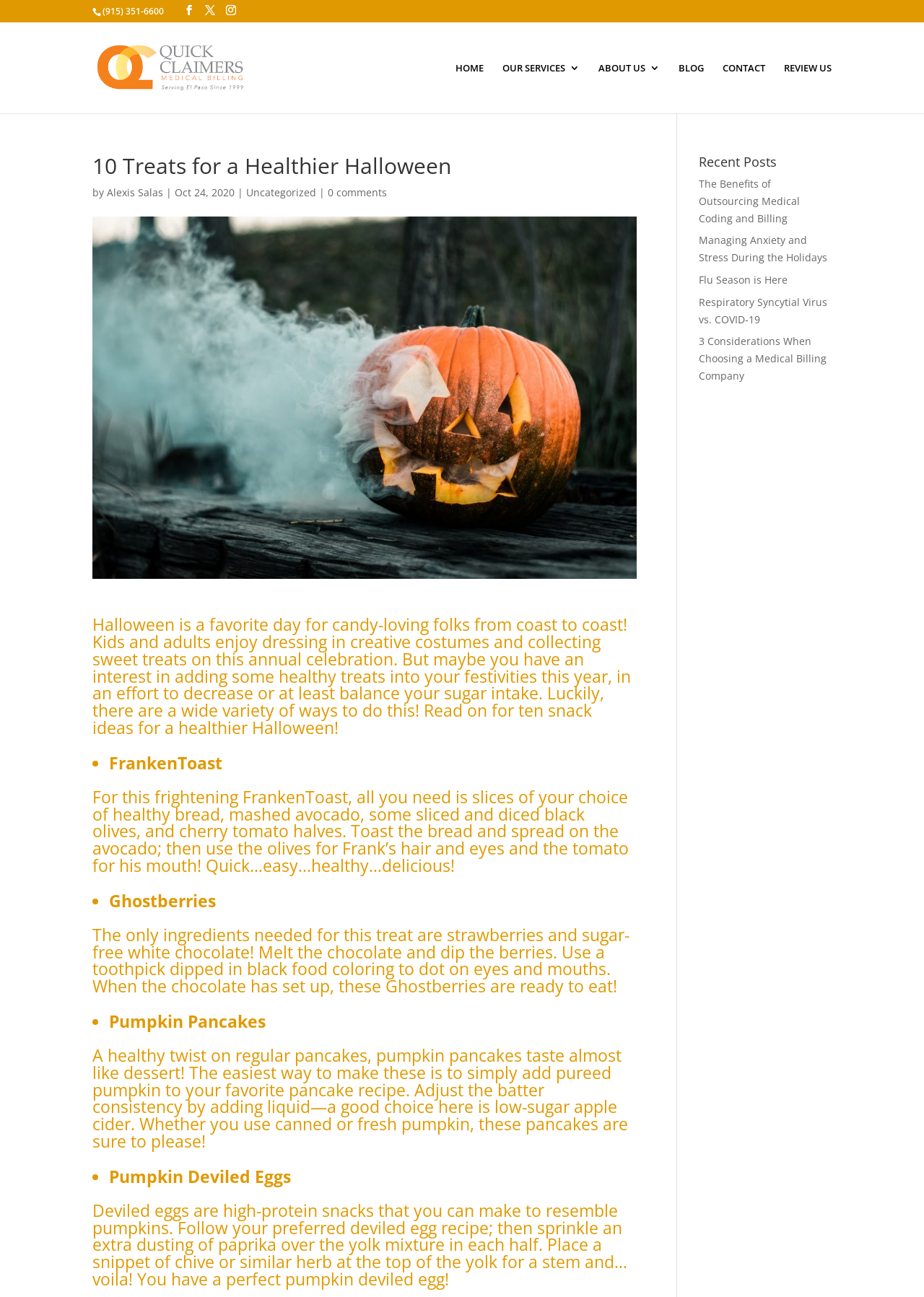Pinpoint the bounding box coordinates of the area that should be clicked to complete the following instruction: "Visit the home page". The coordinates must be given as four float numbers between 0 and 1, i.e., [left, top, right, bottom].

[0.493, 0.048, 0.523, 0.087]